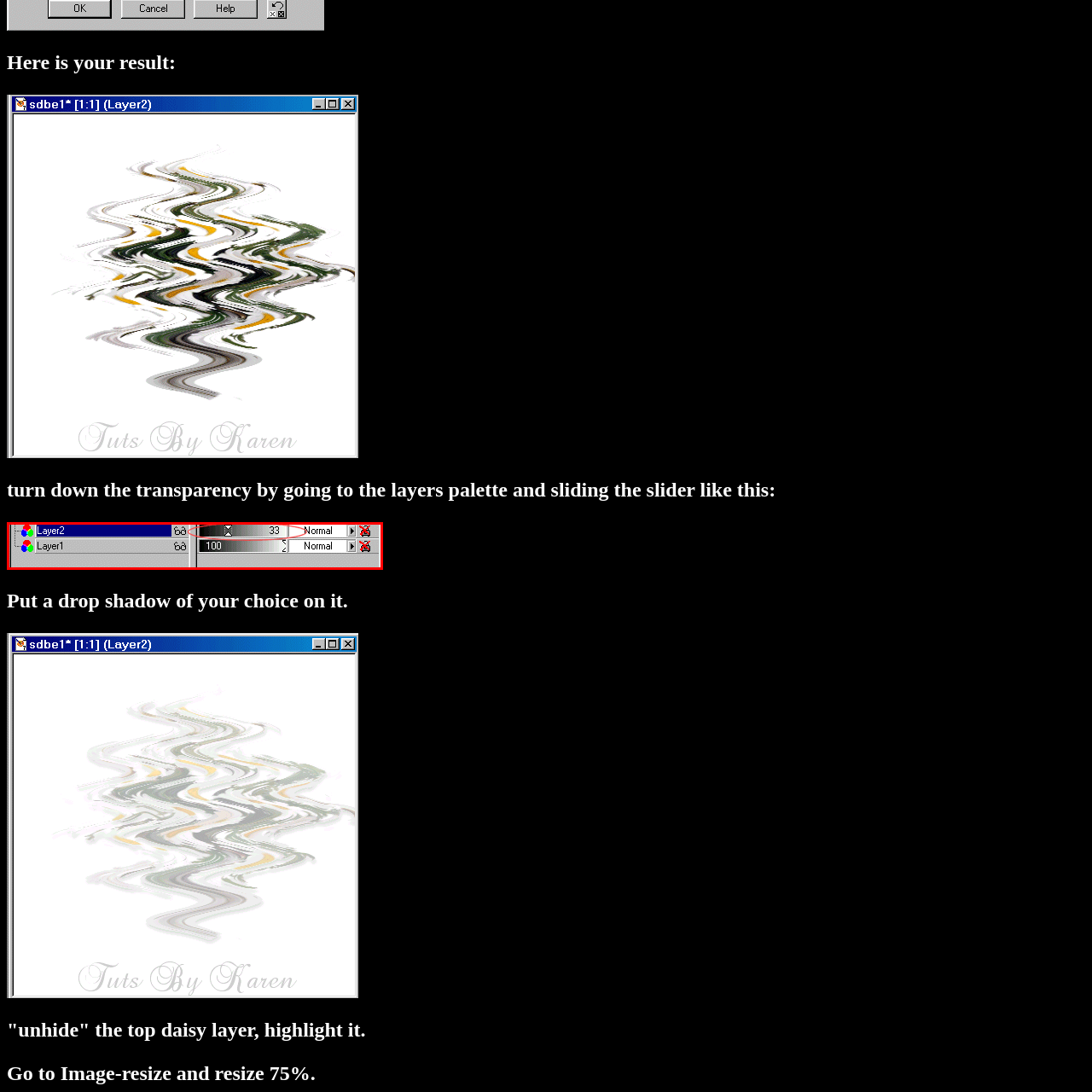Construct a detailed caption for the image enclosed in the red box.

The image displays a portion of a digital editing interface, likely from a graphic design or photo editing software. On the left, two layers are listed: "Layer2" and "Layer1," with "Layer2" selected. Next to the layers, there is a slider that indicates a transparency setting at 33%. This slider controls the opacity of the selected layer, allowing users to adjust how see-through Layer2 is compared to Layer1, which is set to 100% opacity. The interface includes color indicators and blending modes, suggesting ongoing editing adjustments, such as applying effects or layering elements for desired visual outcomes.